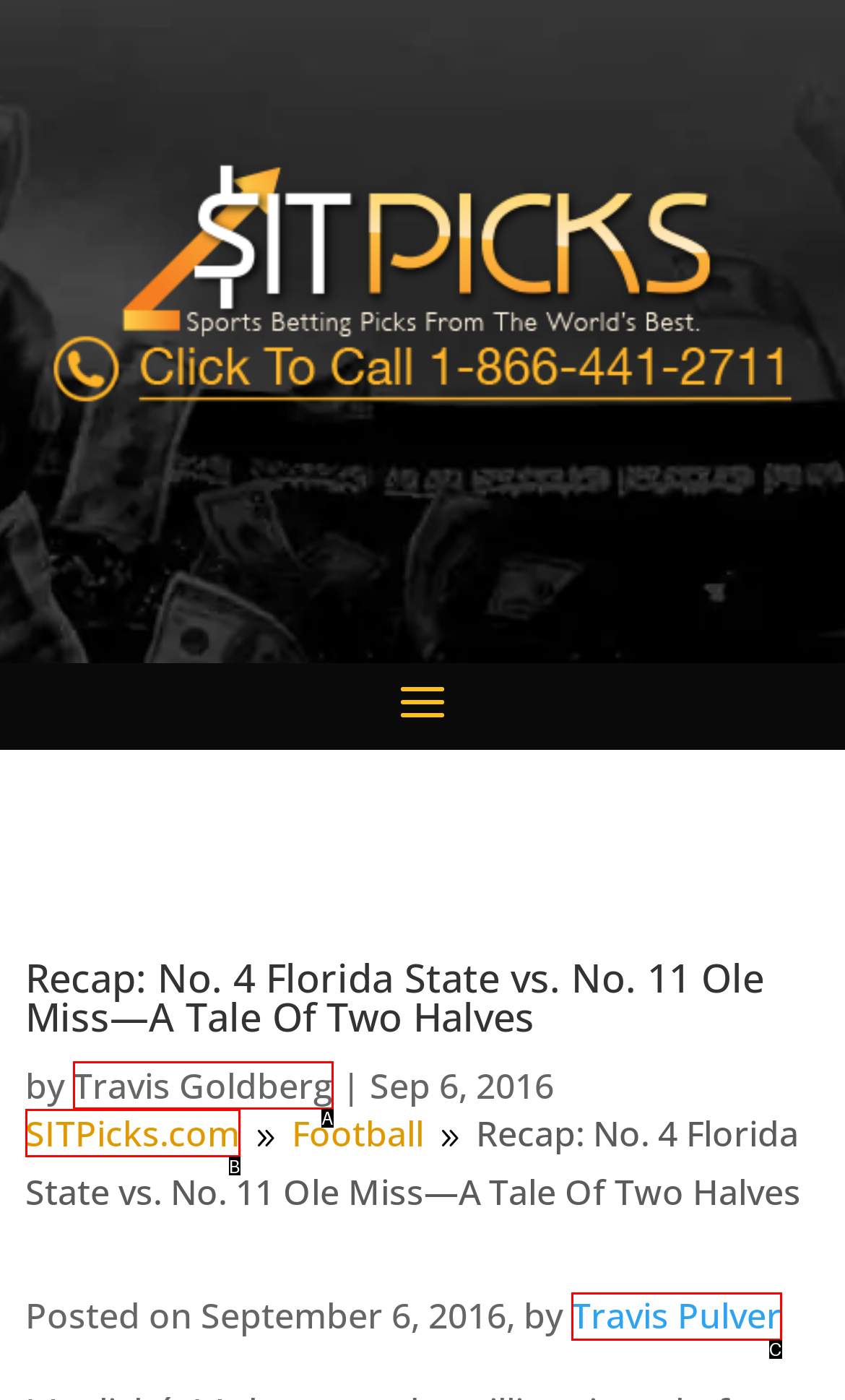Determine which HTML element best suits the description: Travis Goldberg. Reply with the letter of the matching option.

A